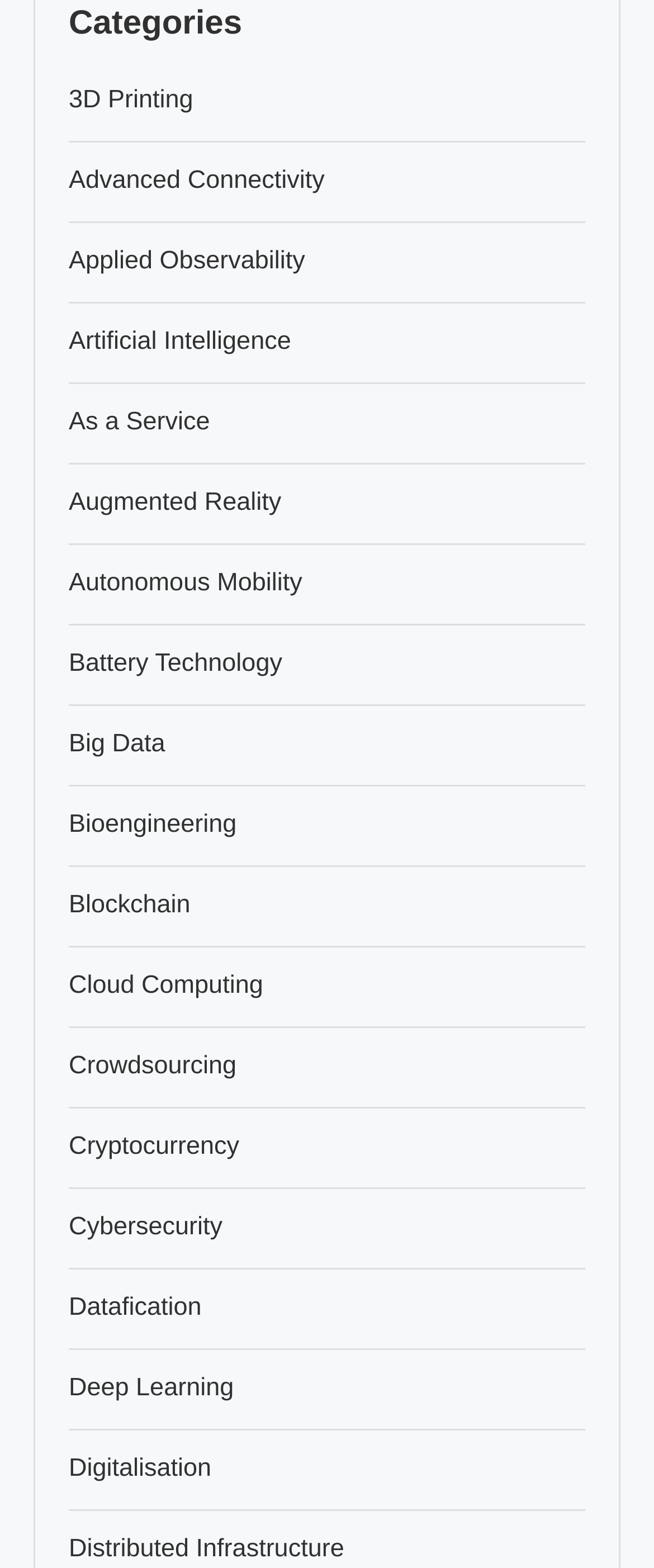Use a single word or phrase to respond to the question:
How many categories are listed?

21